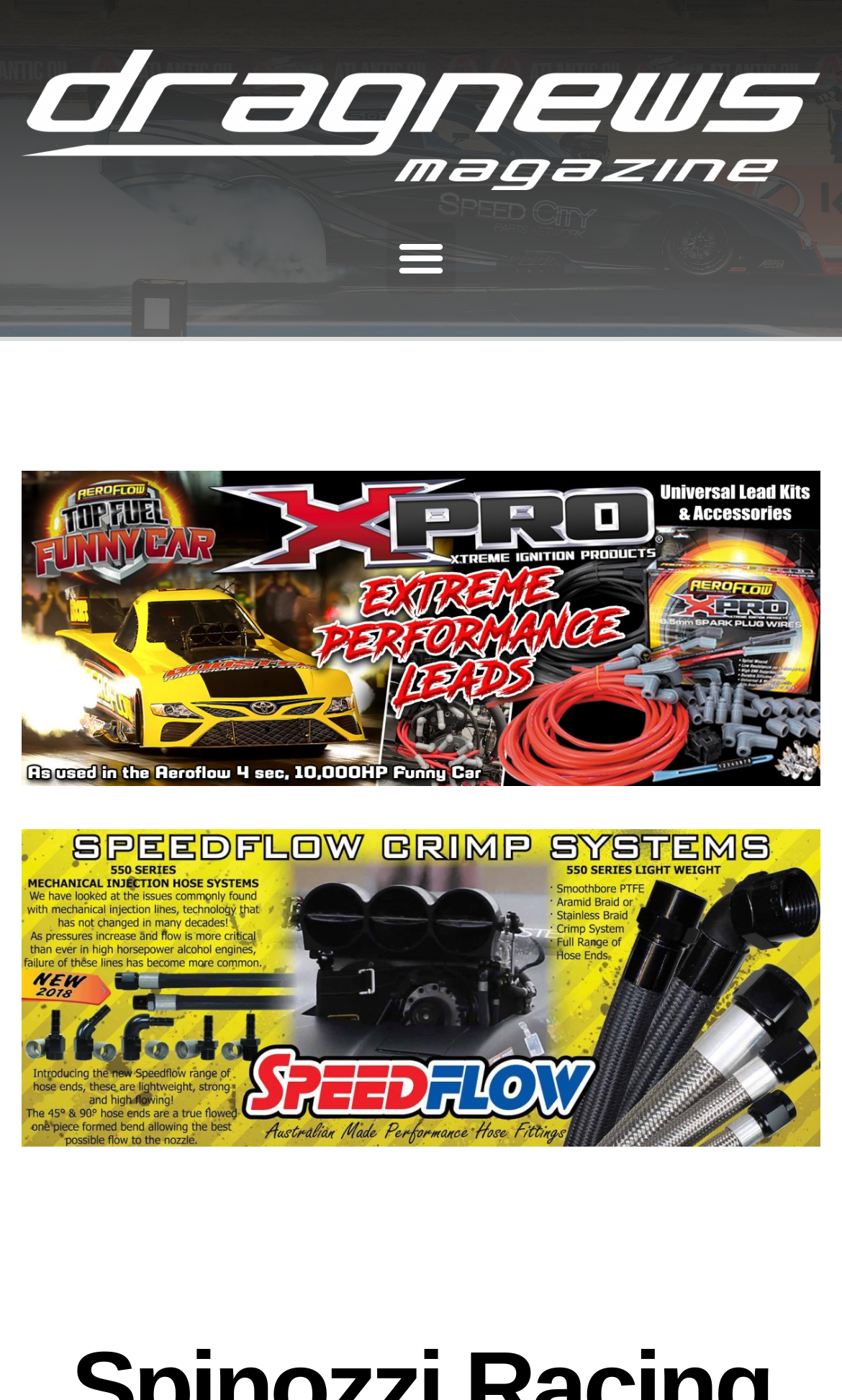From the element description Menu, predict the bounding box coordinates of the UI element. The coordinates must be specified in the format (top-left x, top-left y, bottom-right x, bottom-right y) and should be within the 0 to 1 range.

[0.458, 0.158, 0.542, 0.209]